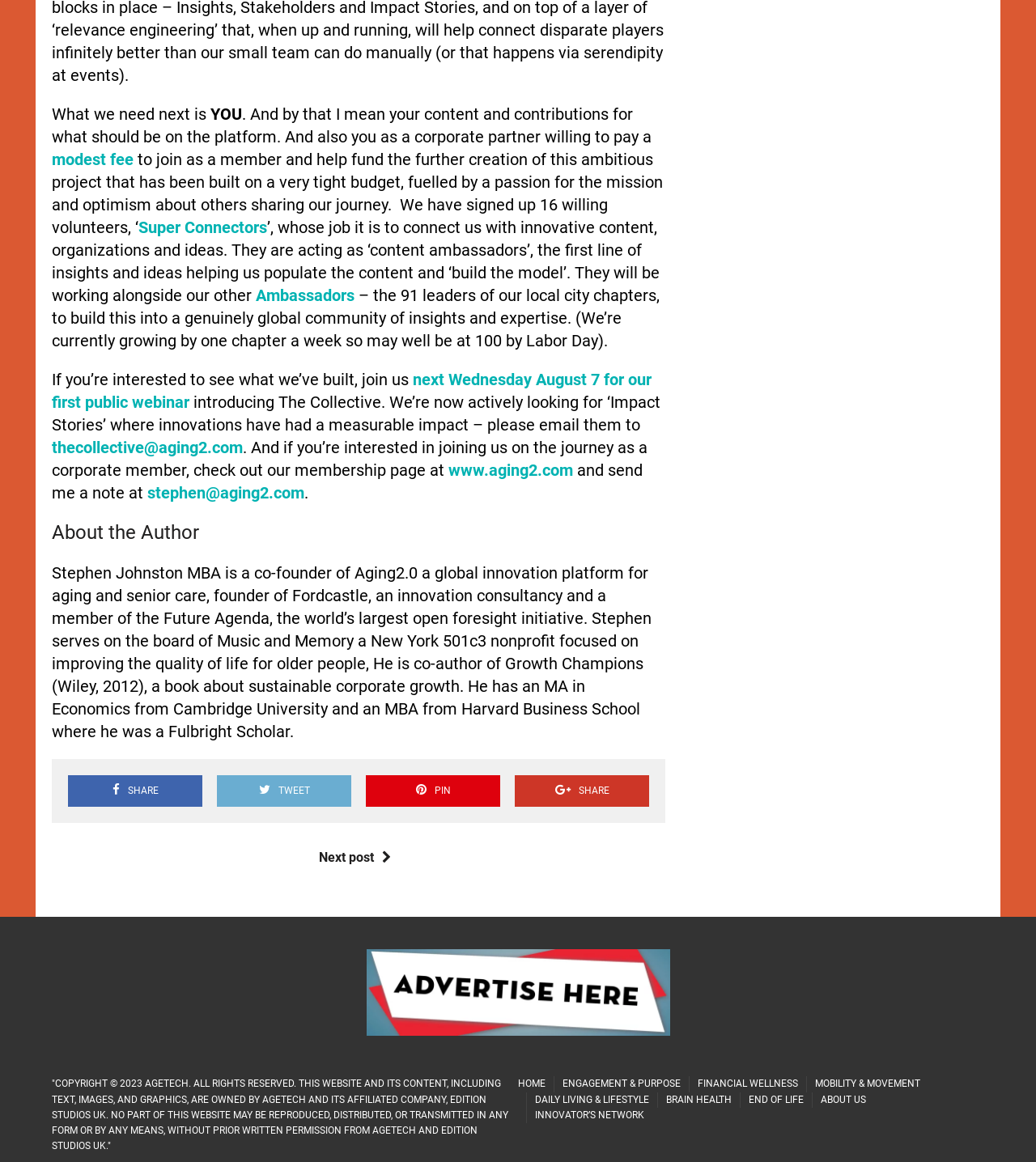What is the email address to send impact stories?
Answer the question with a single word or phrase by looking at the picture.

thecollective@aging2.com